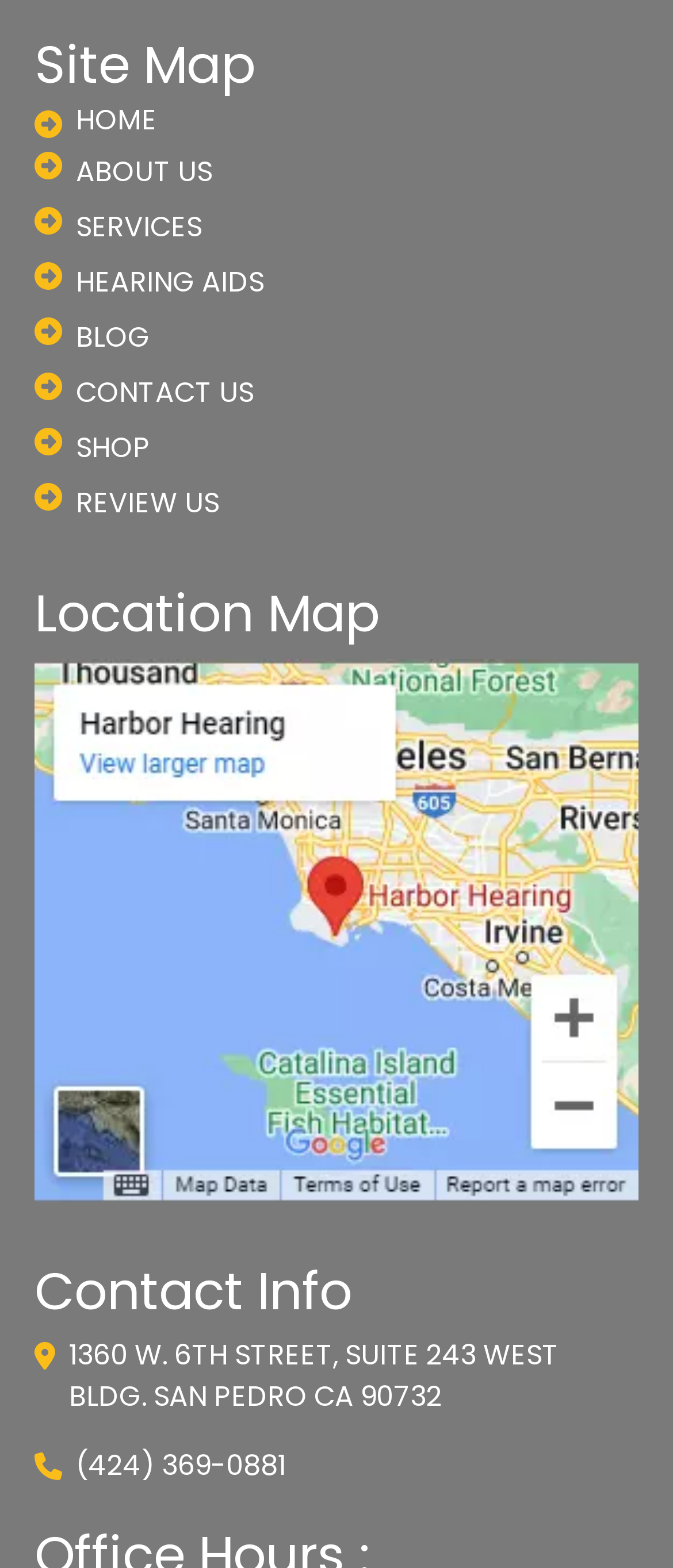Determine the bounding box coordinates of the clickable element to complete this instruction: "visit blog". Provide the coordinates in the format of four float numbers between 0 and 1, [left, top, right, bottom].

[0.051, 0.202, 0.949, 0.229]